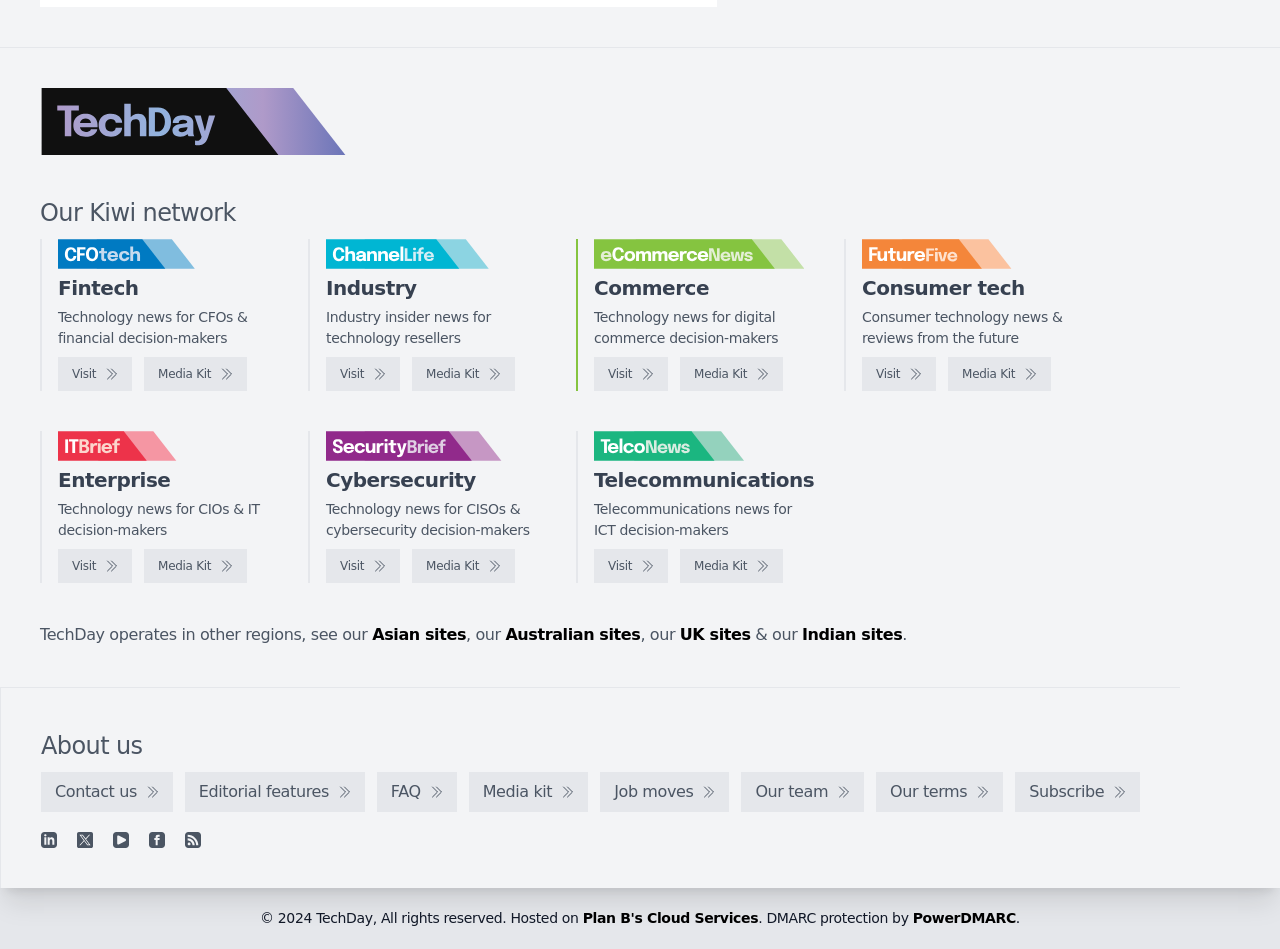What is the category of the news for digital commerce decision-makers?
Provide a detailed answer to the question using information from the image.

On the webpage, I can see a section dedicated to eCommerceNews, which has a static text 'Technology news for digital commerce decision-makers'. Therefore, the category of the news for digital commerce decision-makers is Technology news.